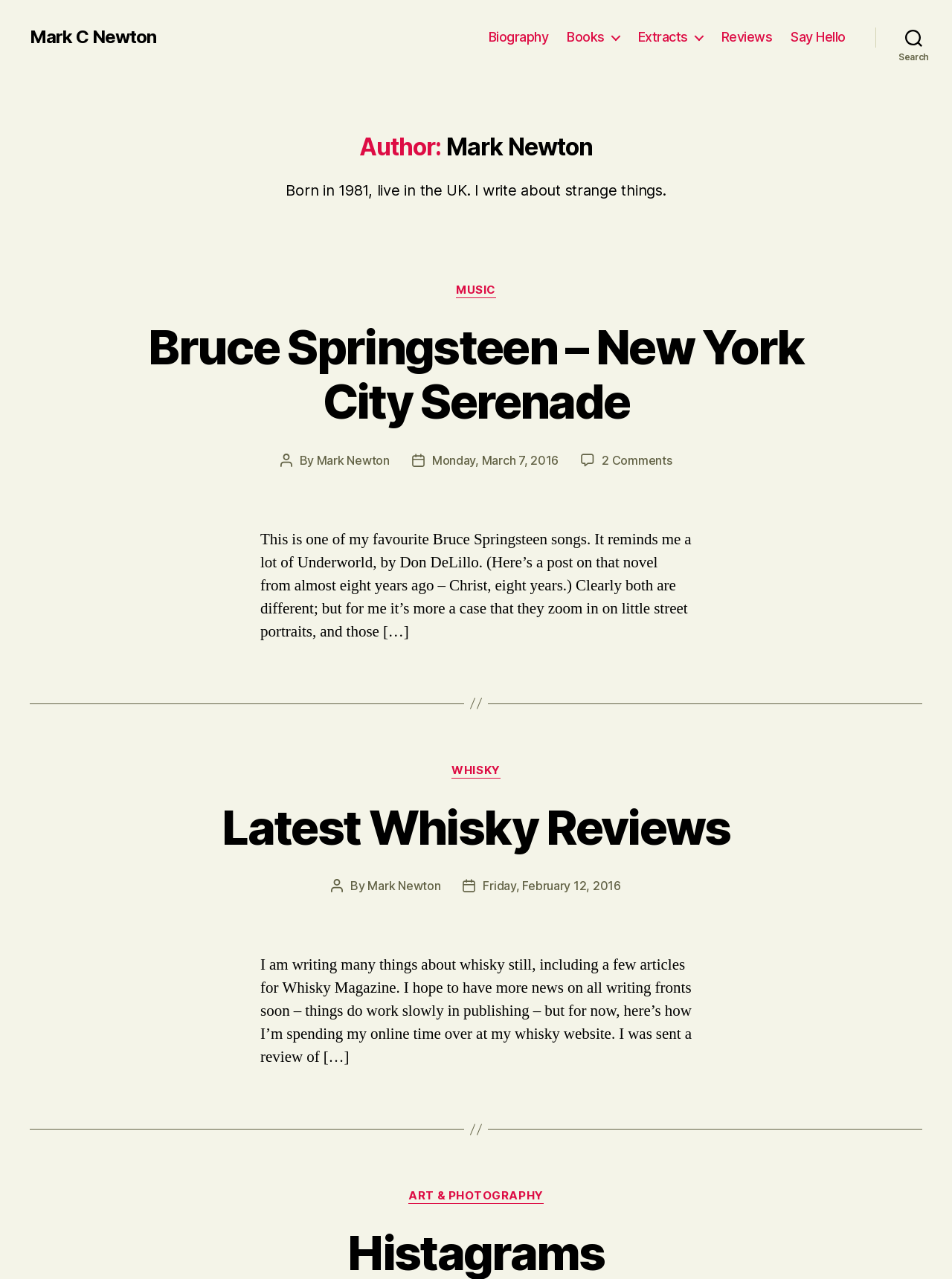Based on the image, give a detailed response to the question: How many comments are there on the first post?

The number of comments on the first post is mentioned as a link '2 Comments on Bruce Springsteen – New York City Serenade' at the end of the first article.